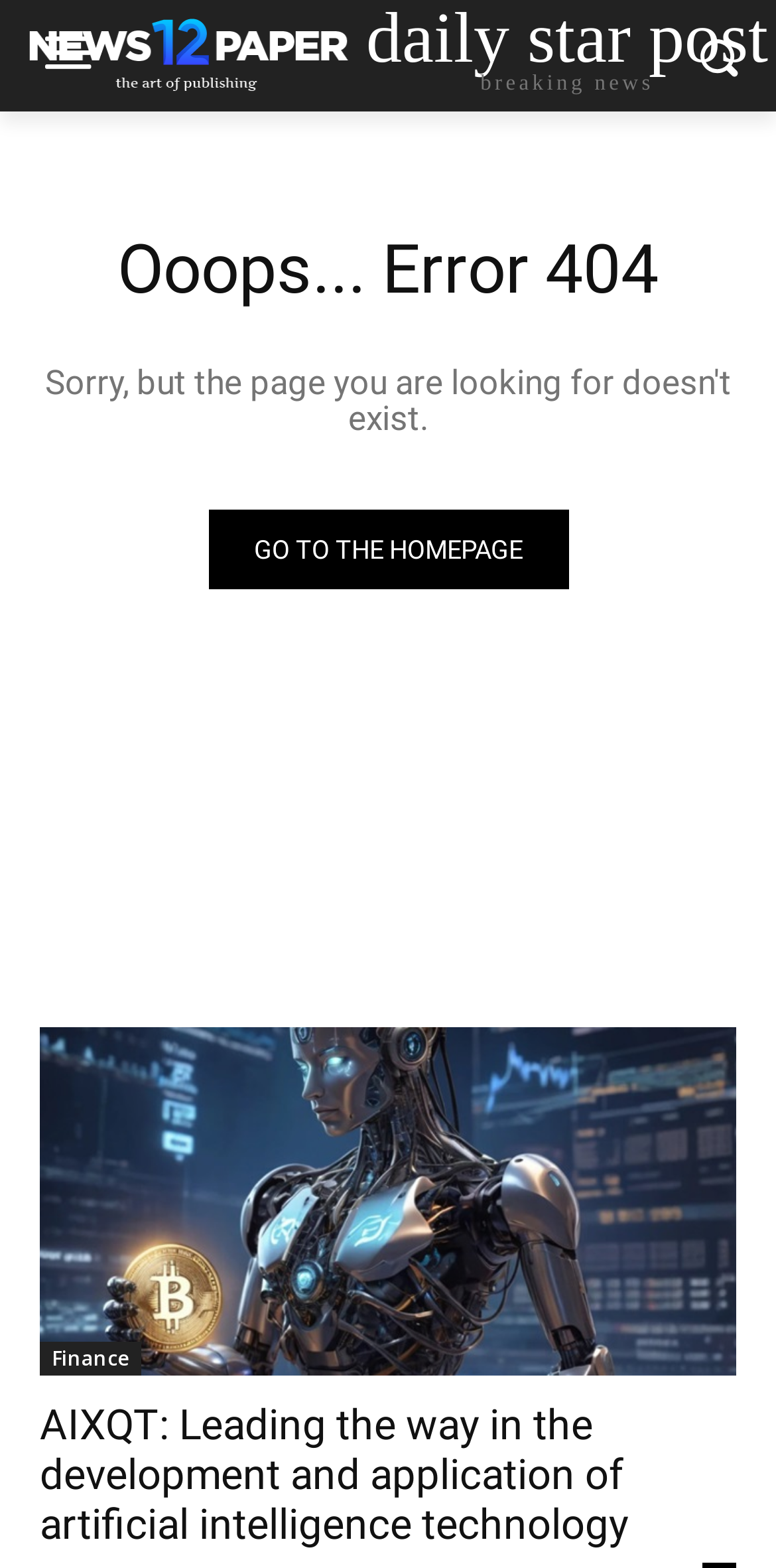Can you give a comprehensive explanation to the question given the content of the image?
What is the position of the image on the page?

The image is located at the top-right corner of the page, with its bounding box coordinates being [0.896, 0.001, 0.953, 0.07], indicating that it is positioned at the top-right corner of the page.